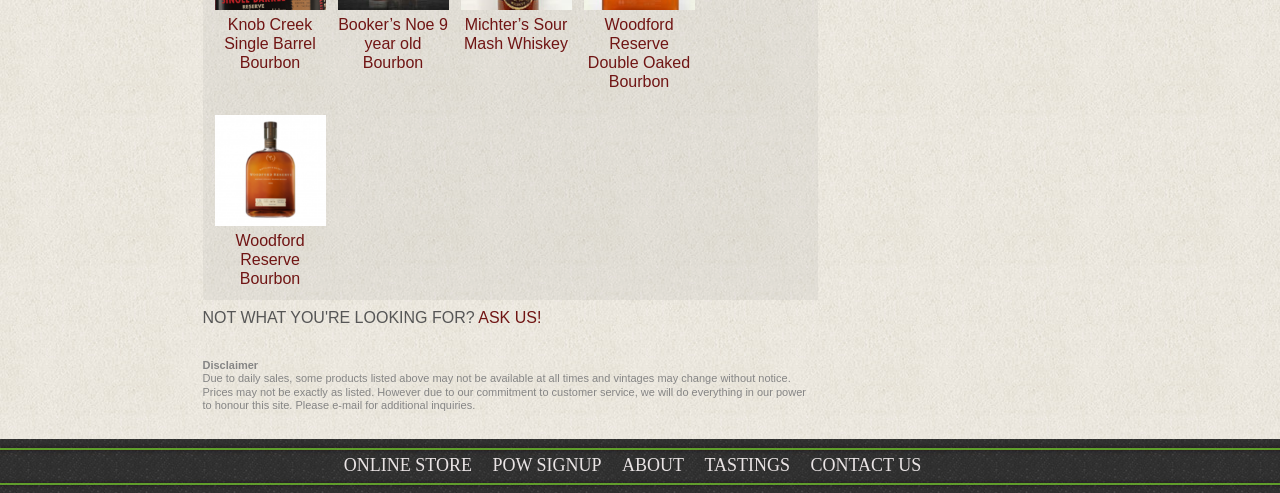How many links are there at the bottom of the webpage?
Could you please answer the question thoroughly and with as much detail as possible?

There are 5 links at the bottom of the webpage, which are 'ONLINE STORE', 'POW SIGNUP', 'ABOUT', 'TASTINGS', and 'CONTACT US'. These links are located at the bottom of the webpage with y-coordinates ranging from 0.923 to 0.964.